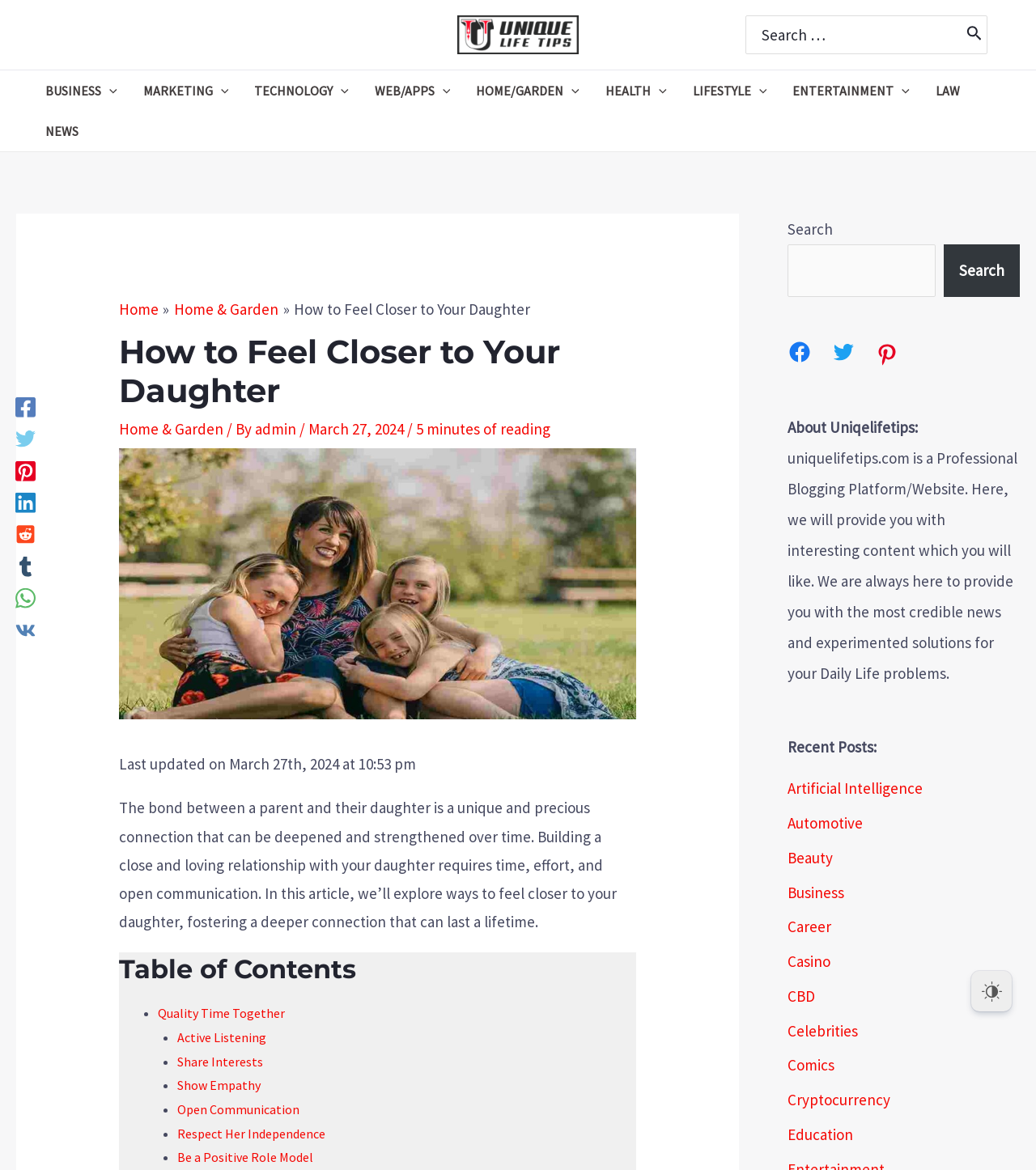Locate the bounding box coordinates of the clickable part needed for the task: "Navigate to HOME/GARDEN menu".

[0.447, 0.06, 0.572, 0.095]